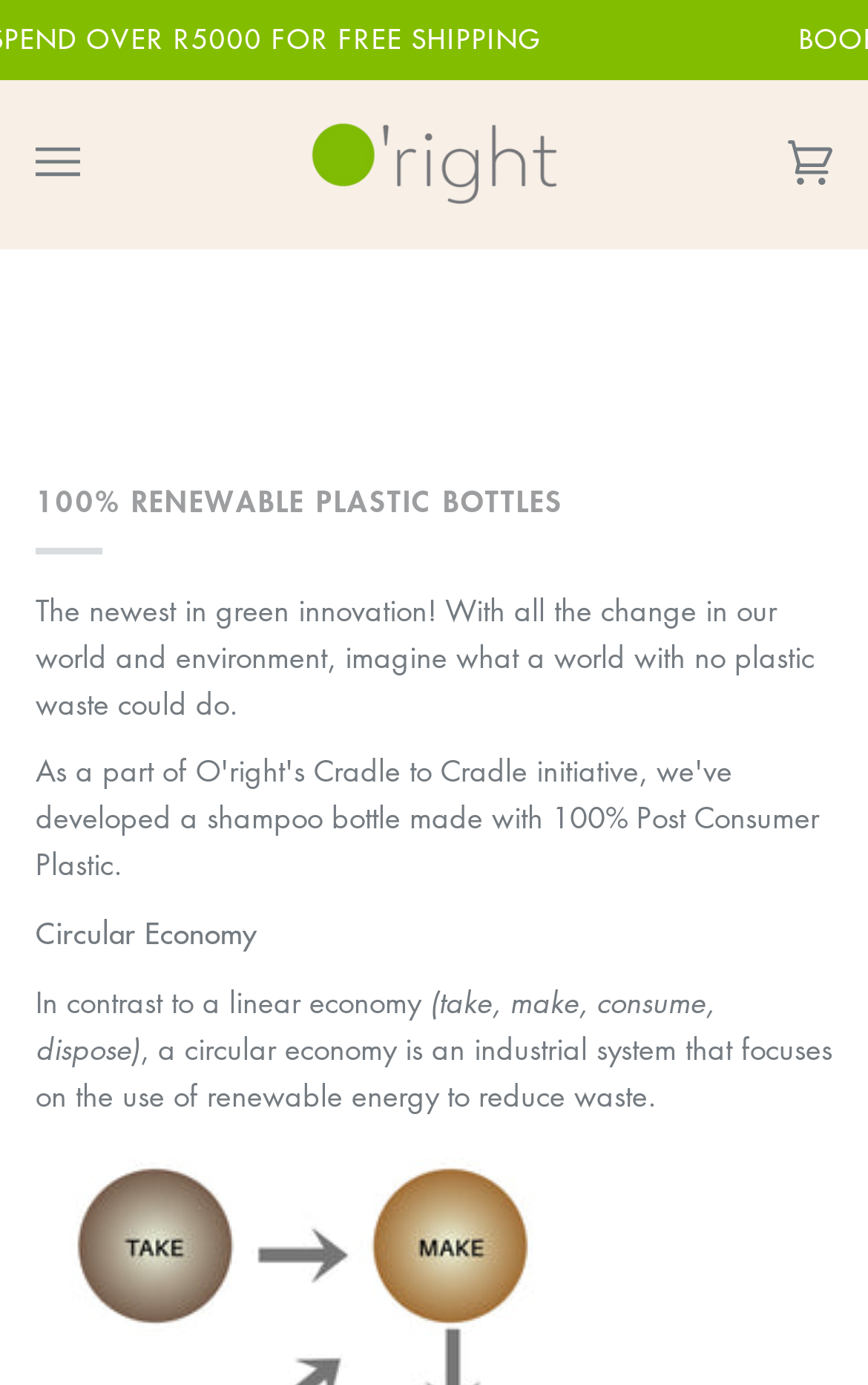What is the focus of a circular economy?
Utilize the image to construct a detailed and well-explained answer.

According to the webpage, a circular economy focuses on the use of renewable energy to reduce waste, as stated in the text '(a circular economy is an industrial system that focuses on the use of renewable energy to reduce waste)'.